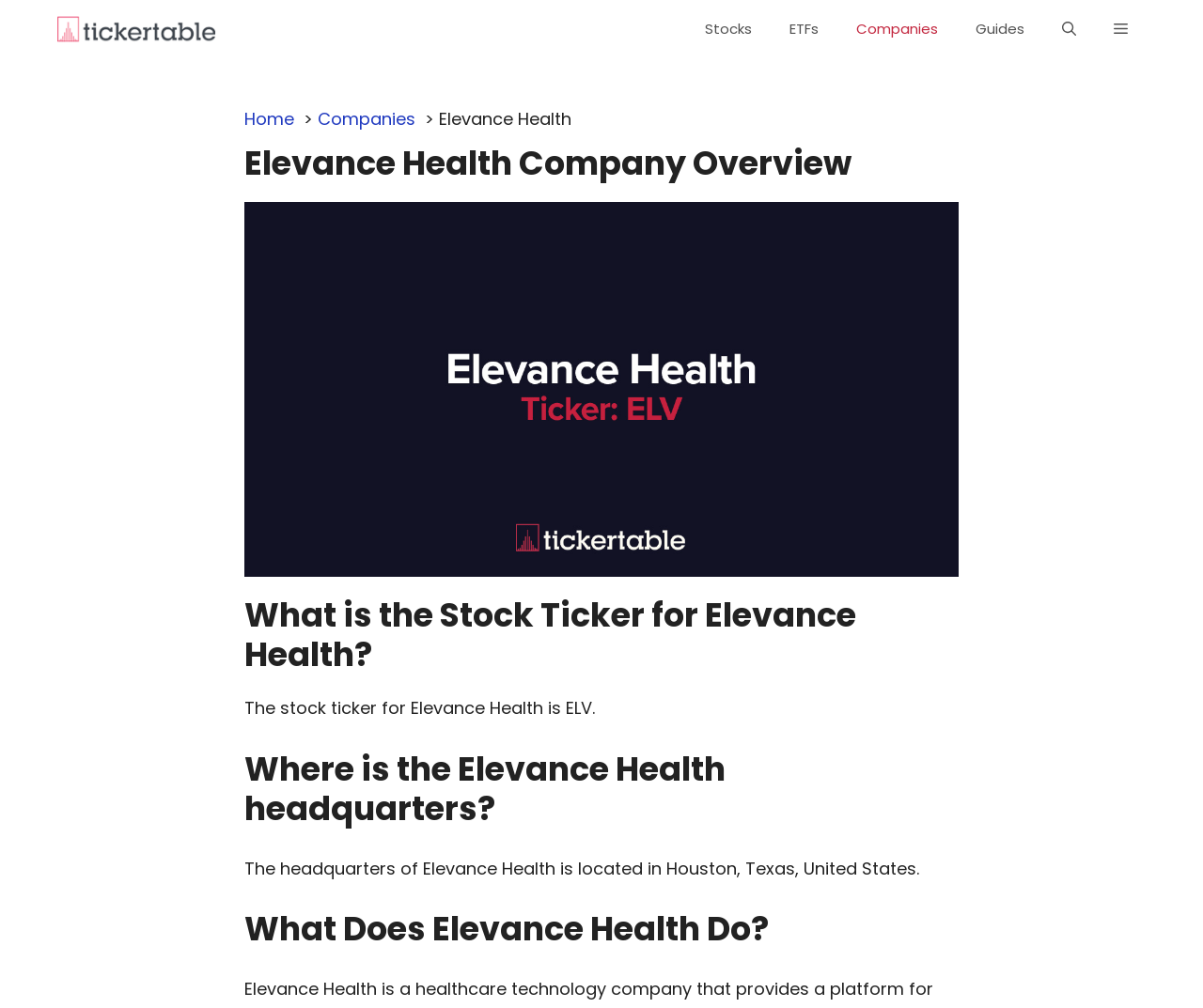Please find and give the text of the main heading on the webpage.

Elevance Health Company Overview